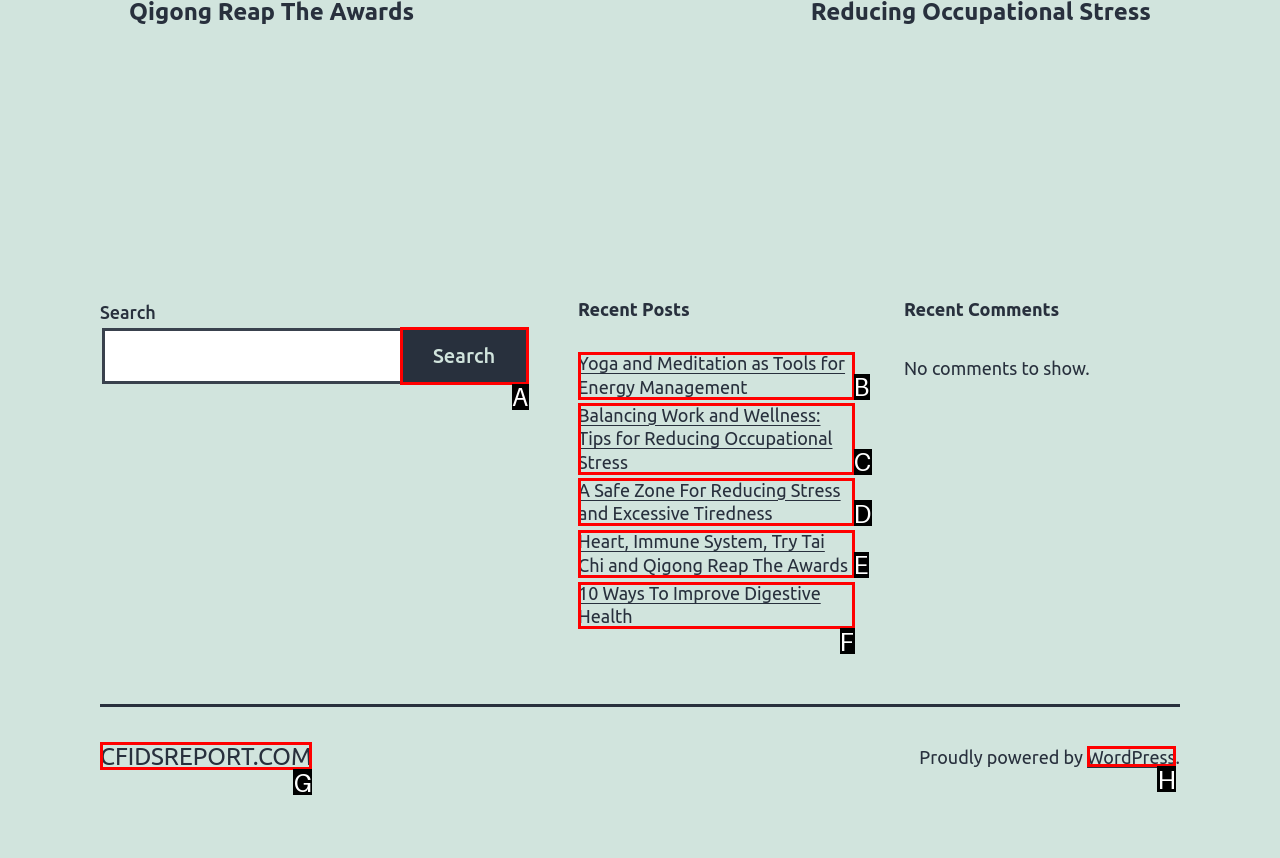Select the letter that corresponds to the description: cfidsreport.com. Provide your answer using the option's letter.

G